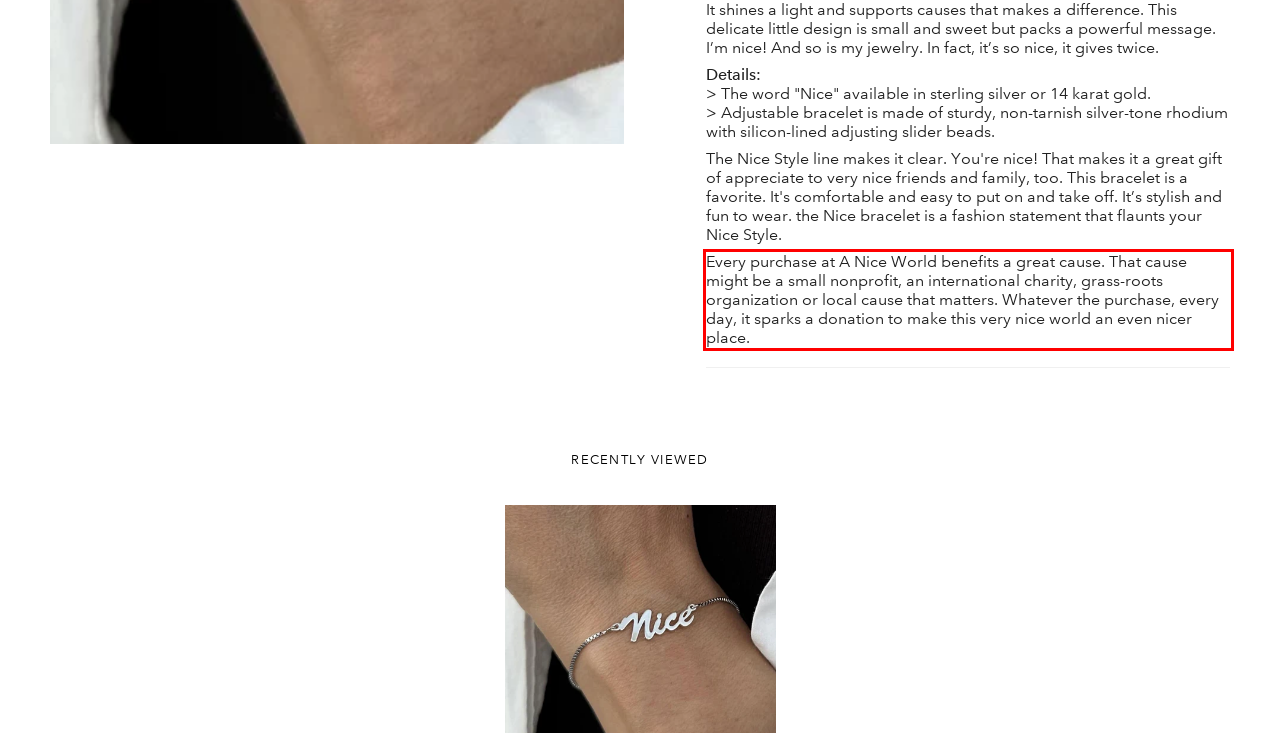Using the provided screenshot, read and generate the text content within the red-bordered area.

Every purchase at A Nice World benefits a great cause. That cause might be a small nonprofit, an international charity, grass-roots organization or local cause that matters. Whatever the purchase, every day, it sparks a donation to make this very nice world an even nicer place.